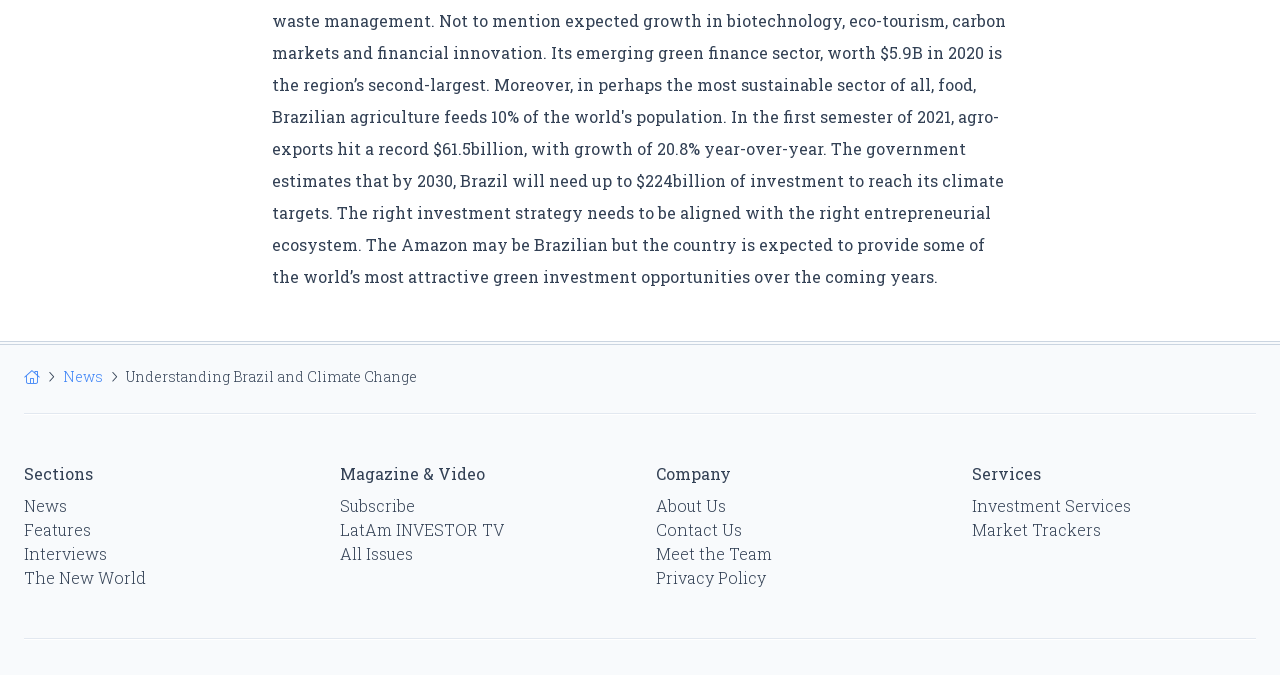From the webpage screenshot, predict the bounding box coordinates (top-left x, top-left y, bottom-right x, bottom-right y) for the UI element described here: Market Trackers

[0.759, 0.769, 0.86, 0.8]